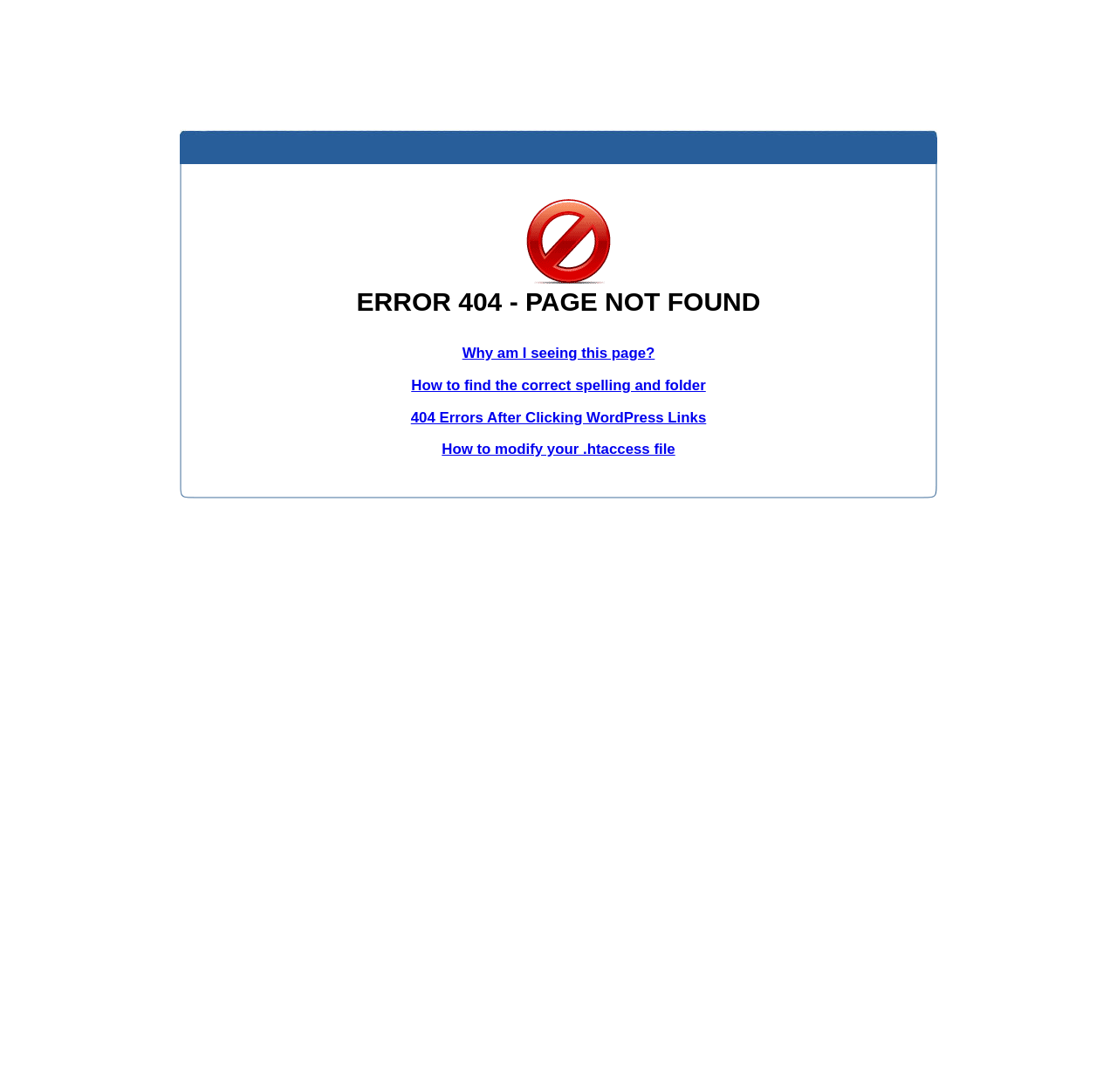Detail the webpage's structure and highlights in your description.

The webpage displays a prominent error message "ERROR 404 - PAGE NOT FOUND" at the top center of the page. Below this error message, there are four headings that provide guidance on resolving the issue. The first heading, "Why am I seeing this page?", is located near the top left of the page, followed by a link with the same text. The second heading, "How to find the correct spelling and folder", is positioned slightly below the first one, also on the left side, with a corresponding link next to it. The third heading, "404 Errors After Clicking WordPress Links", is located further down on the left side, accompanied by a link. The fourth and final heading, "How to modify your .htaccess file", is at the bottom left of the page, with a link to its right. Overall, the page is structured to provide step-by-step guidance on resolving the 404 error.